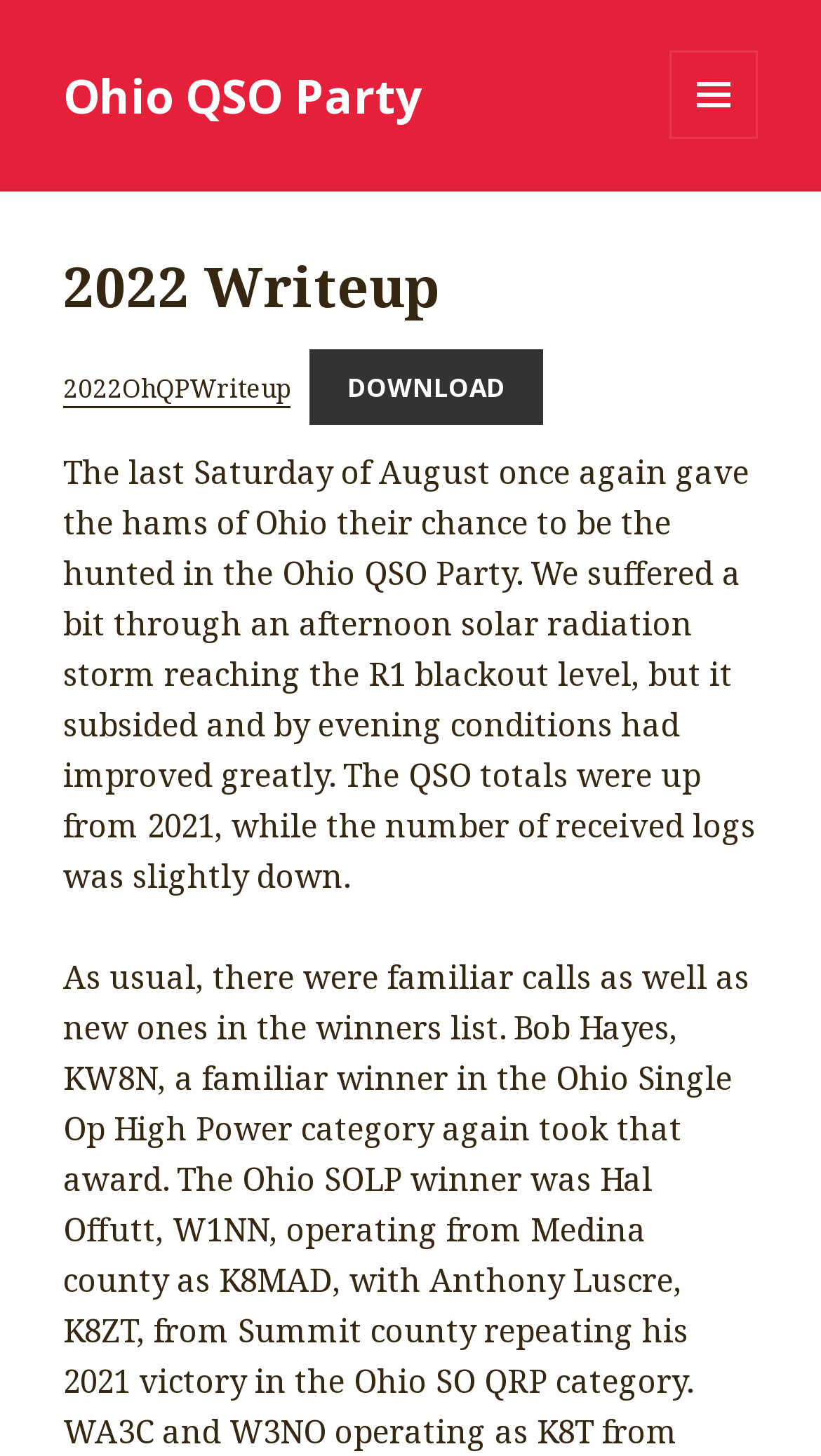Give the bounding box coordinates for the element described by: "Ohio QSO Party".

[0.077, 0.043, 0.515, 0.087]